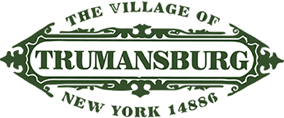What is the state of the village?
From the image, respond using a single word or phrase.

New York